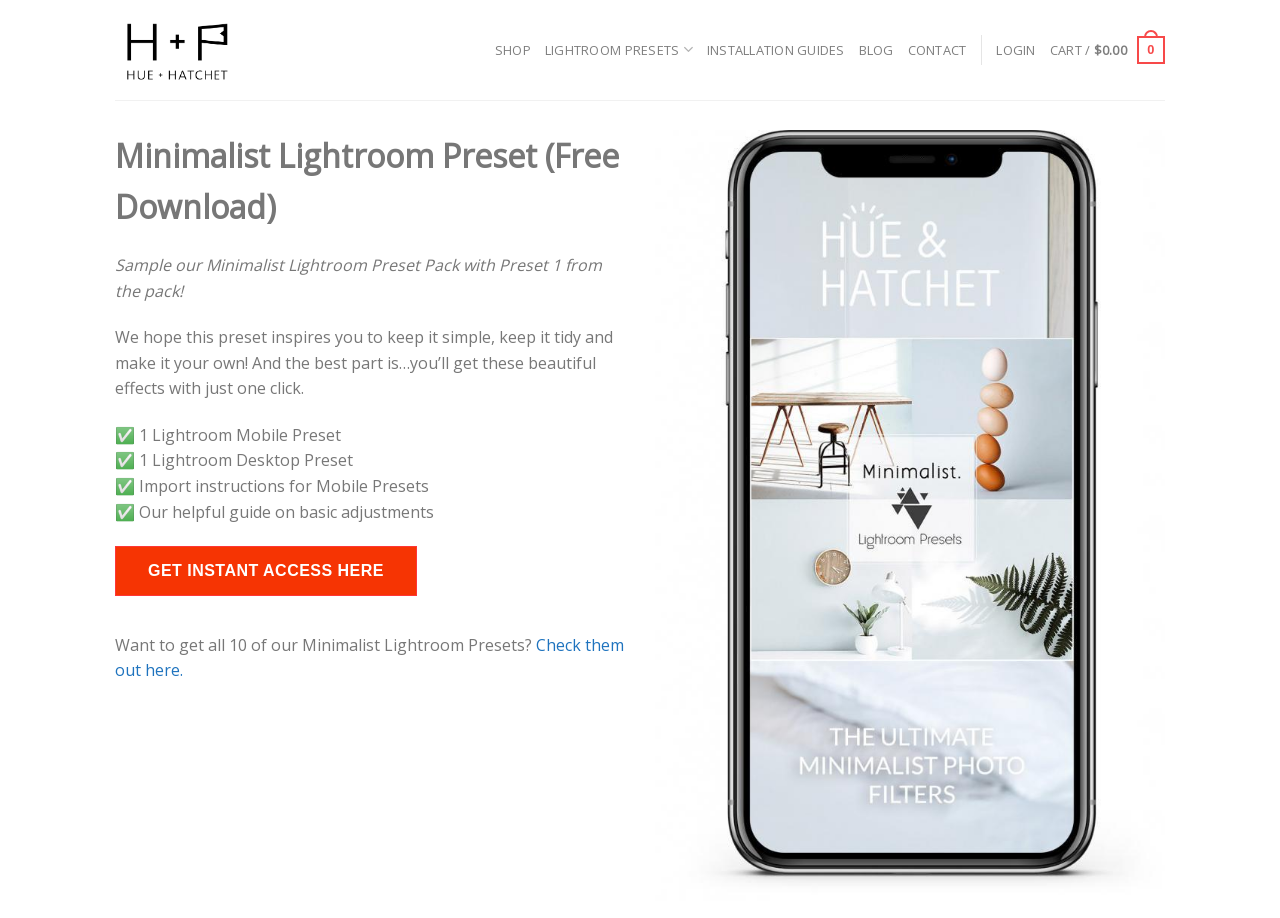What is the total cost of the items in the cart?
Give a one-word or short-phrase answer derived from the screenshot.

$0.00